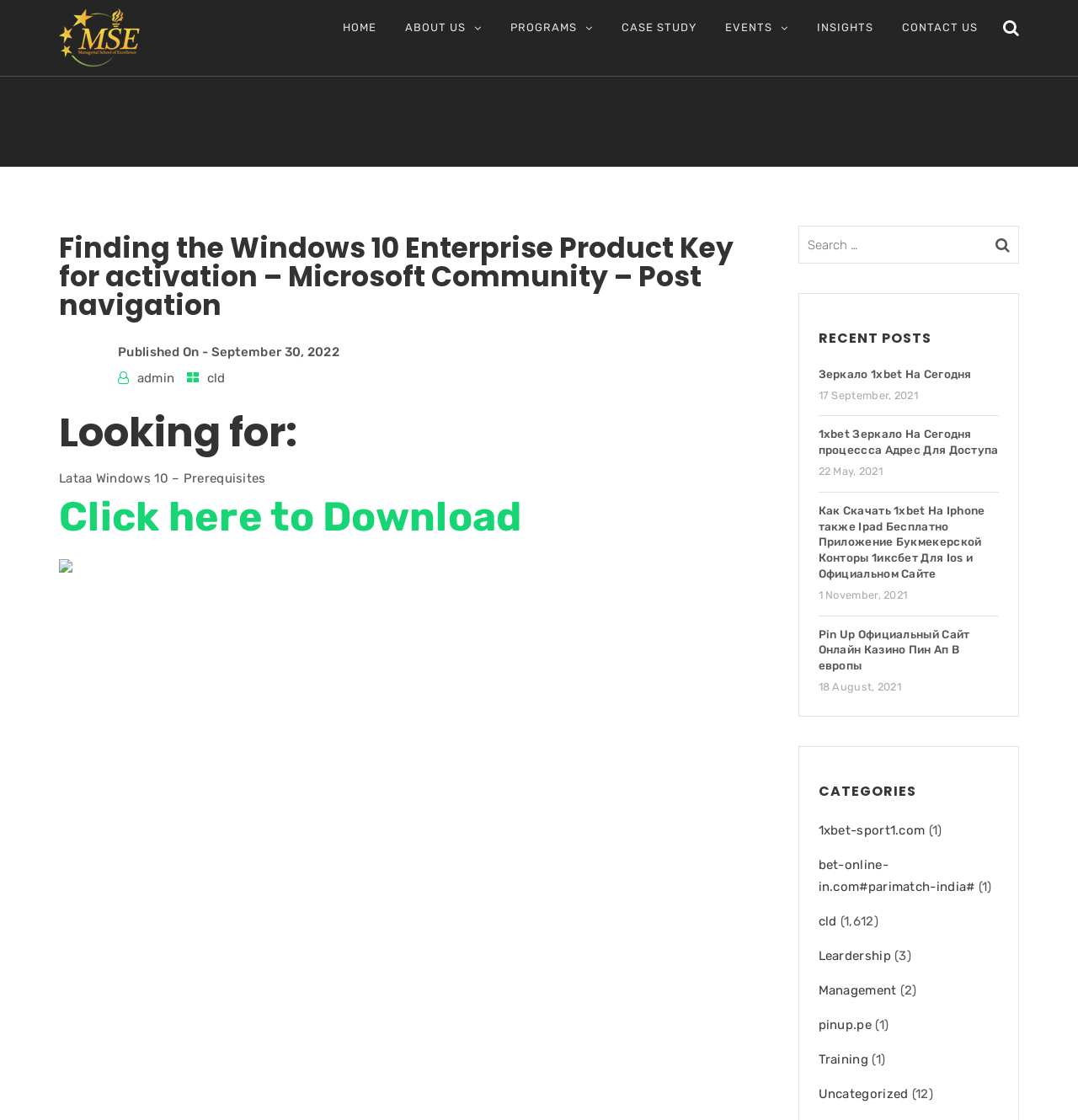What is the purpose of the 'Click here to Download' link?
Look at the screenshot and provide an in-depth answer.

The 'Click here to Download' link is located below the main article title, with a bounding box of [0.055, 0.463, 0.484, 0.477]. It is a link element with the text 'Click here to Download', and it is likely related to downloading Windows 10, as indicated by the preceding text 'Lataa Windows 10 – Prerequisites'.